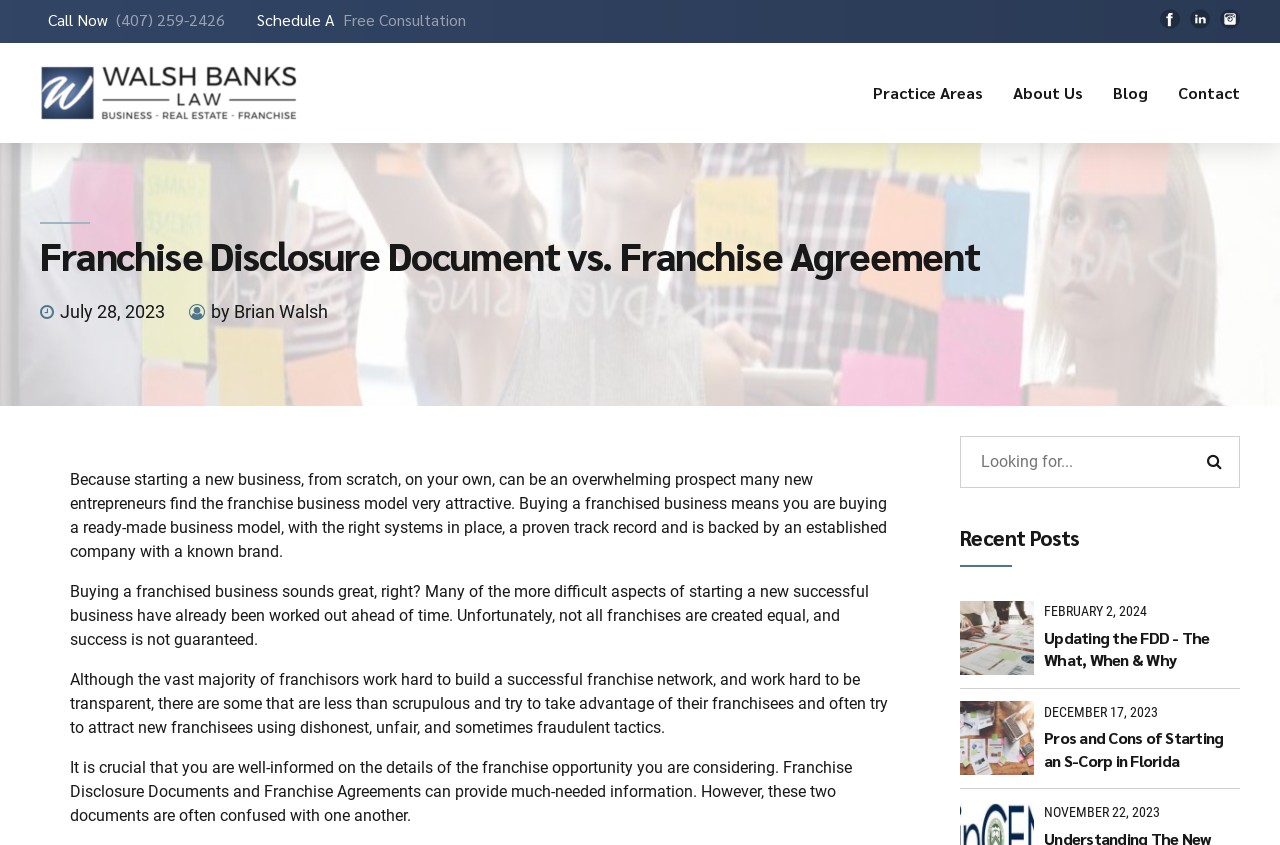Determine the bounding box coordinates of the target area to click to execute the following instruction: "Visit the About Us page."

[0.791, 0.051, 0.846, 0.169]